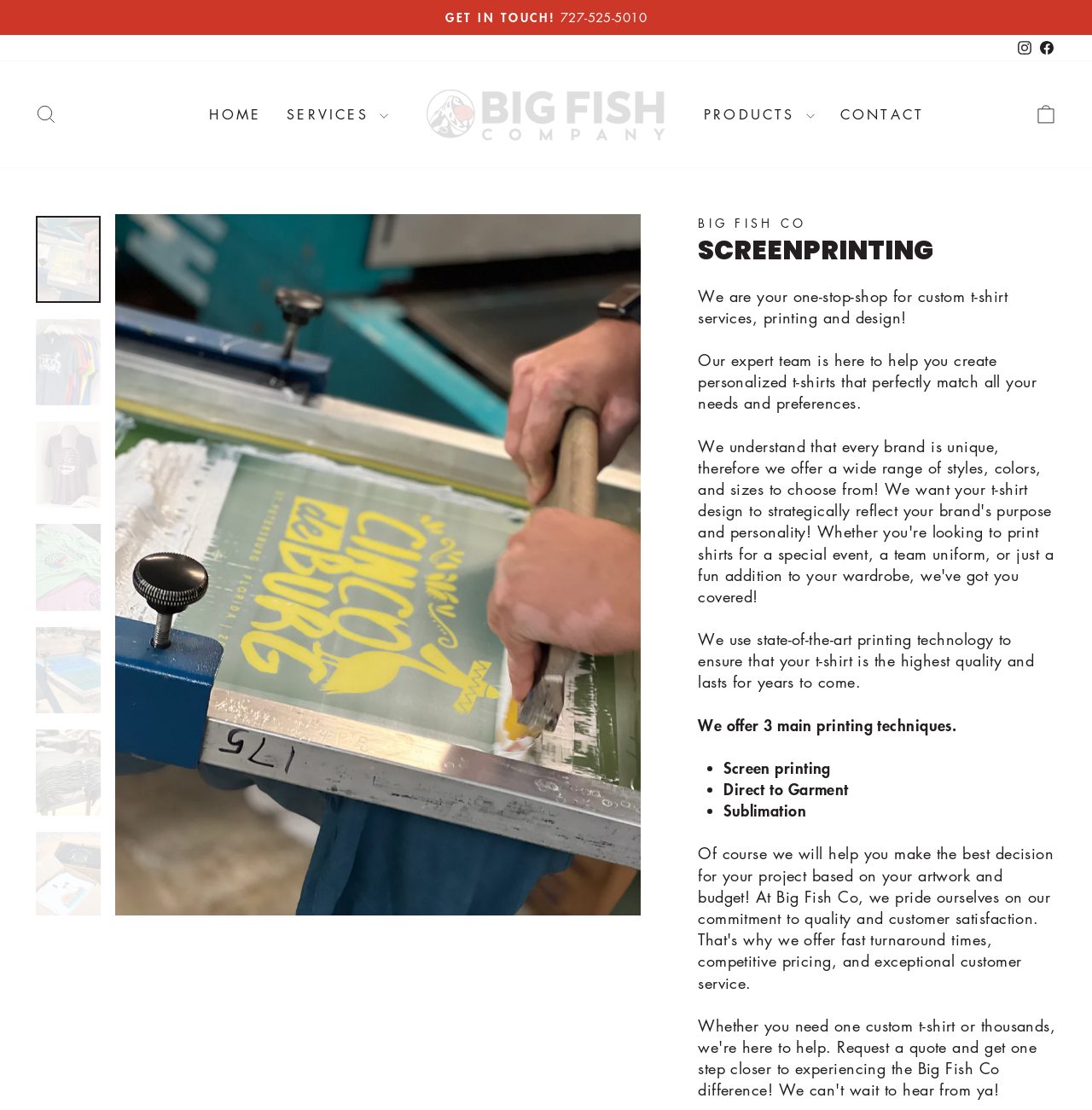Please indicate the bounding box coordinates of the element's region to be clicked to achieve the instruction: "Click the 'SEARCH' link". Provide the coordinates as four float numbers between 0 and 1, i.e., [left, top, right, bottom].

[0.022, 0.087, 0.062, 0.12]